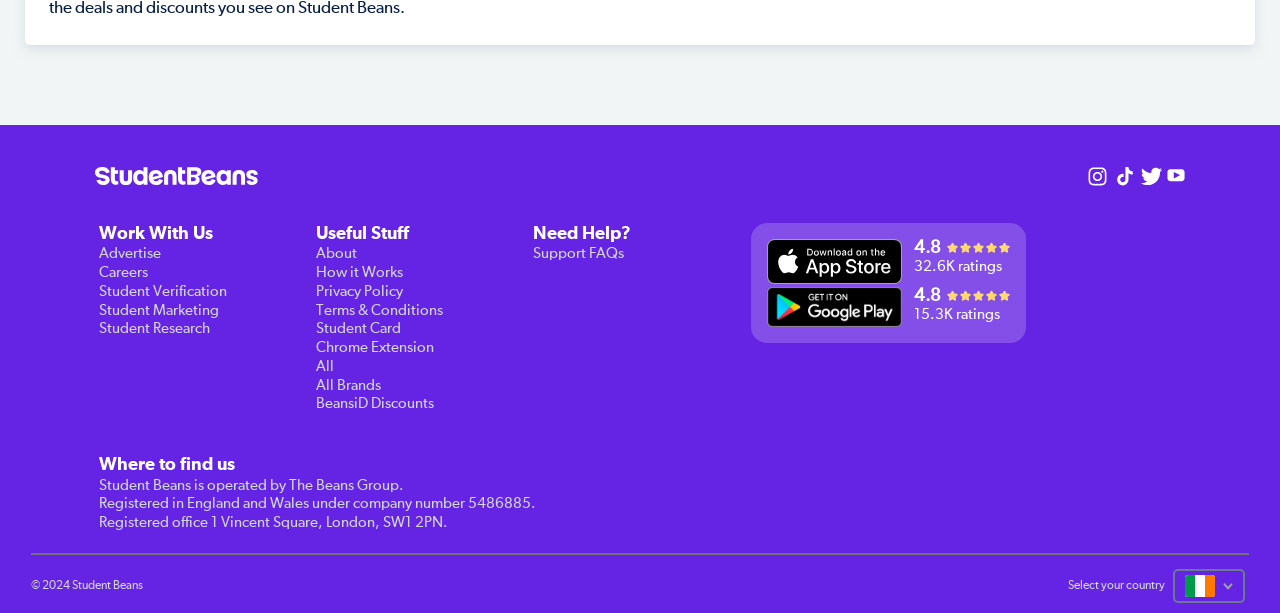Predict the bounding box for the UI component with the following description: "How it Works".

[0.247, 0.431, 0.414, 0.461]